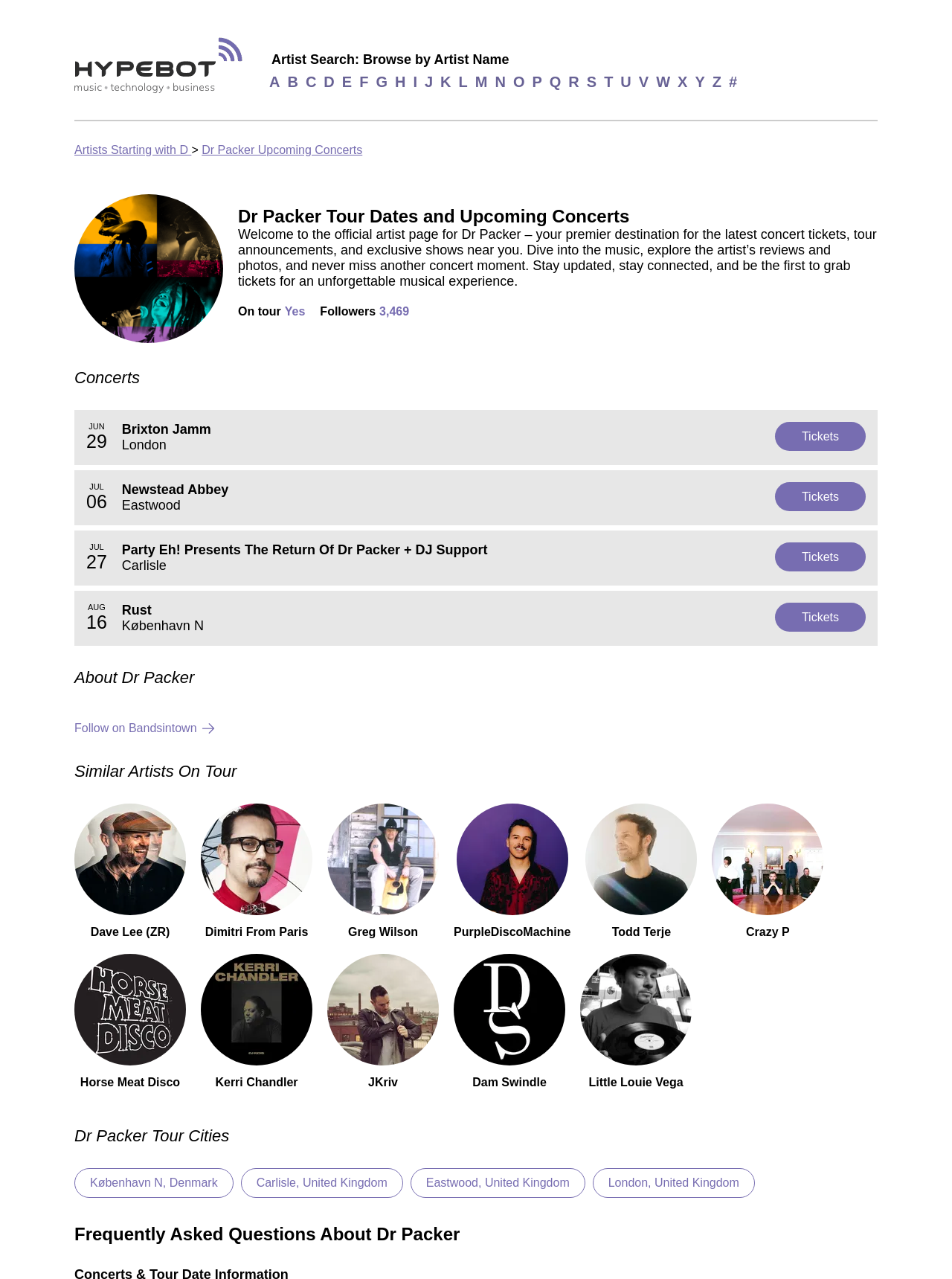Respond to the question below with a concise word or phrase:
How many followers does Dr Packer have?

3,469